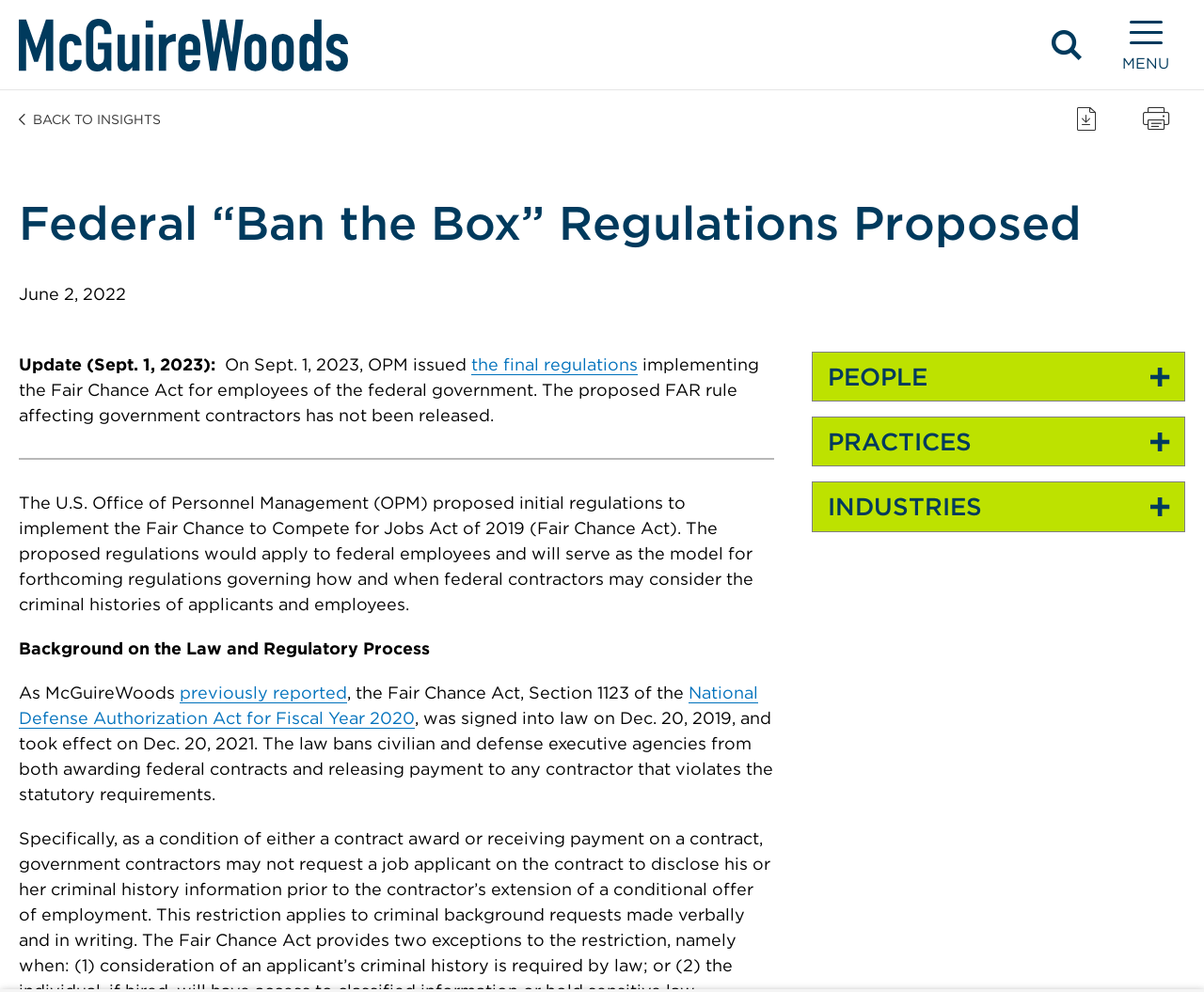What is the name of the law that was signed into law on Dec. 20, 2019?
Please provide a single word or phrase in response based on the screenshot.

National Defense Authorization Act for Fiscal Year 2020